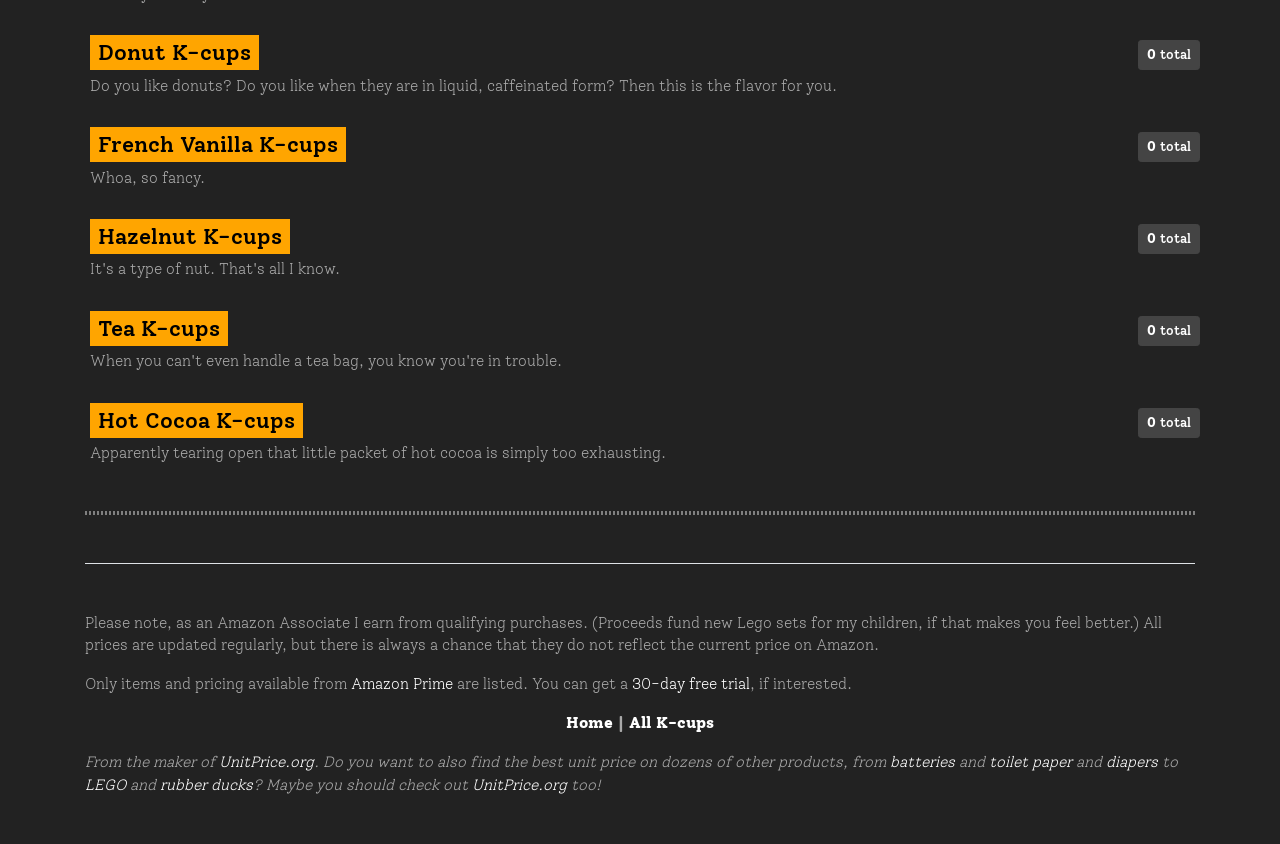Please reply to the following question with a single word or a short phrase:
What type of products are listed on this webpage?

K-cups